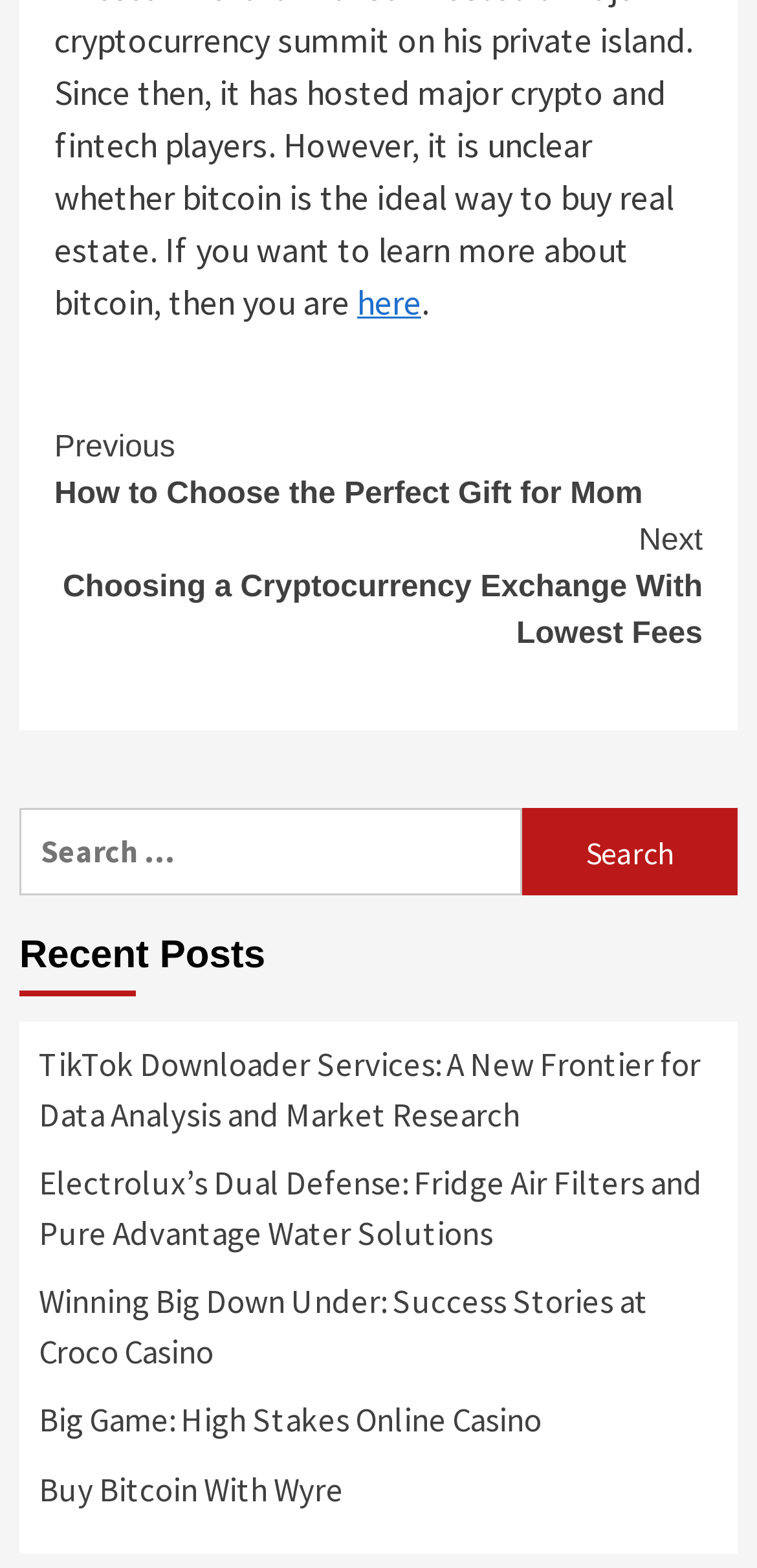Provide the bounding box coordinates of the HTML element this sentence describes: "here". The bounding box coordinates consist of four float numbers between 0 and 1, i.e., [left, top, right, bottom].

[0.472, 0.179, 0.556, 0.207]